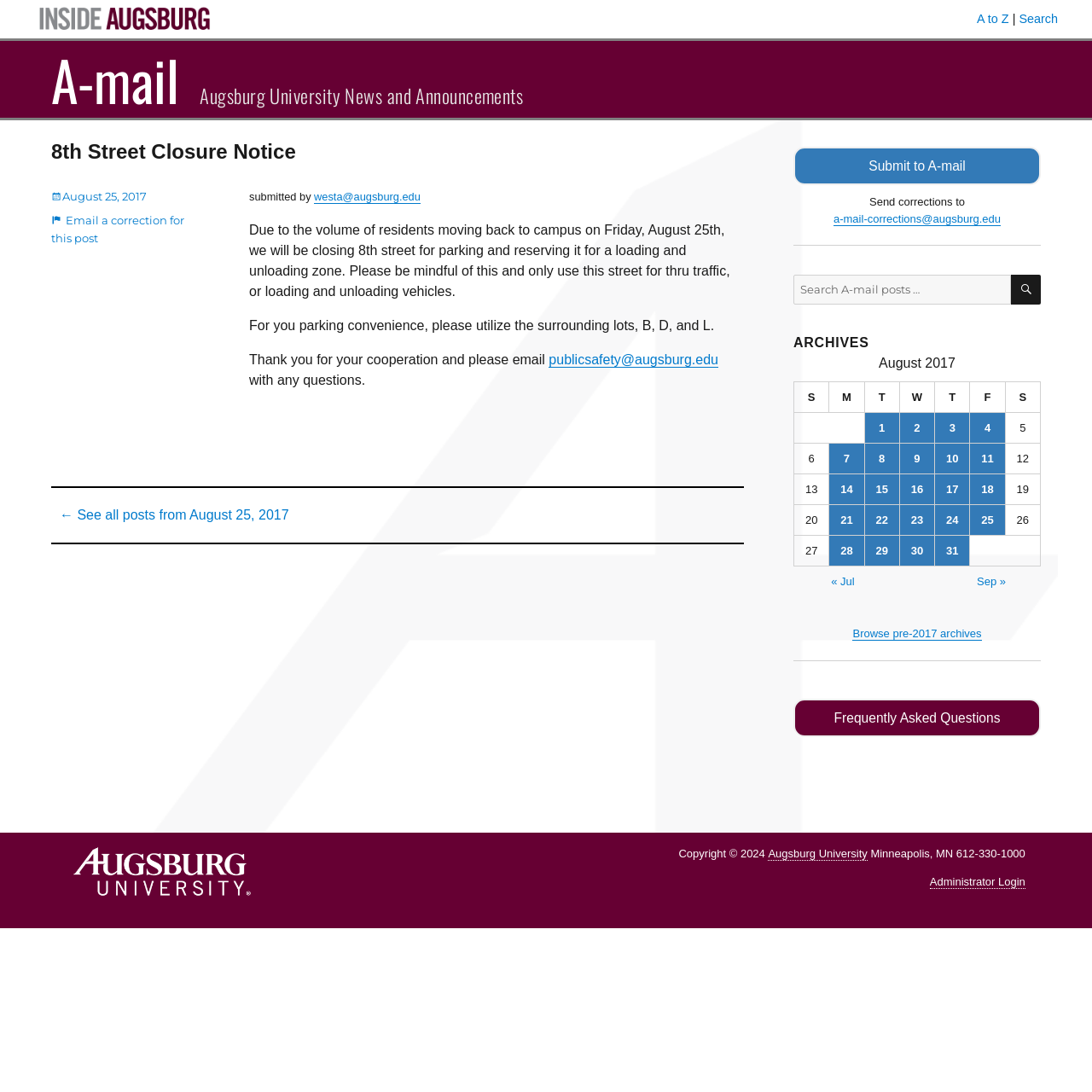Locate the bounding box coordinates of the clickable region to complete the following instruction: "Submit to A-mail."

[0.727, 0.134, 0.953, 0.17]